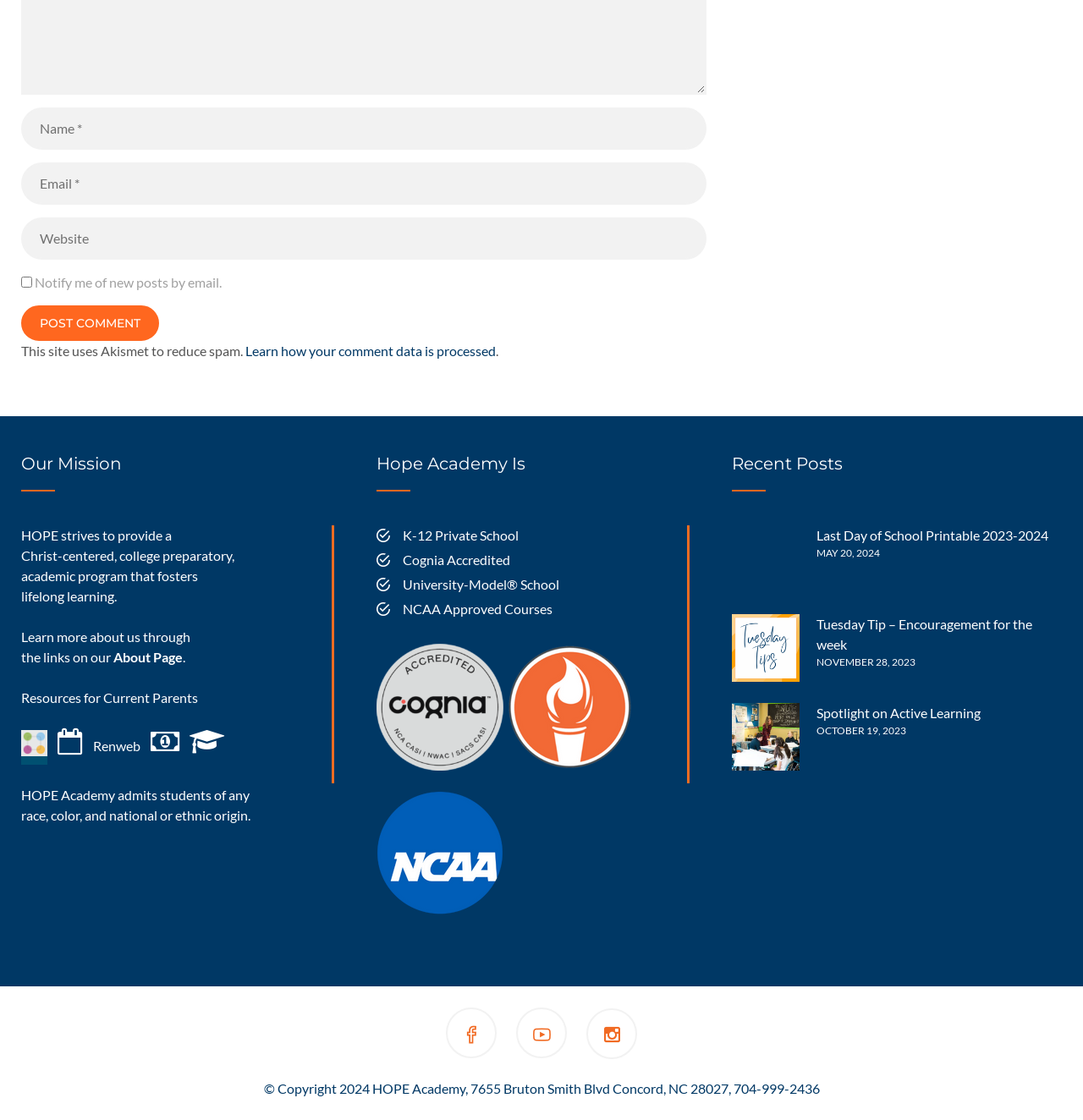Please determine the bounding box coordinates for the element with the description: "name="url" placeholder="Website"".

[0.02, 0.194, 0.652, 0.232]